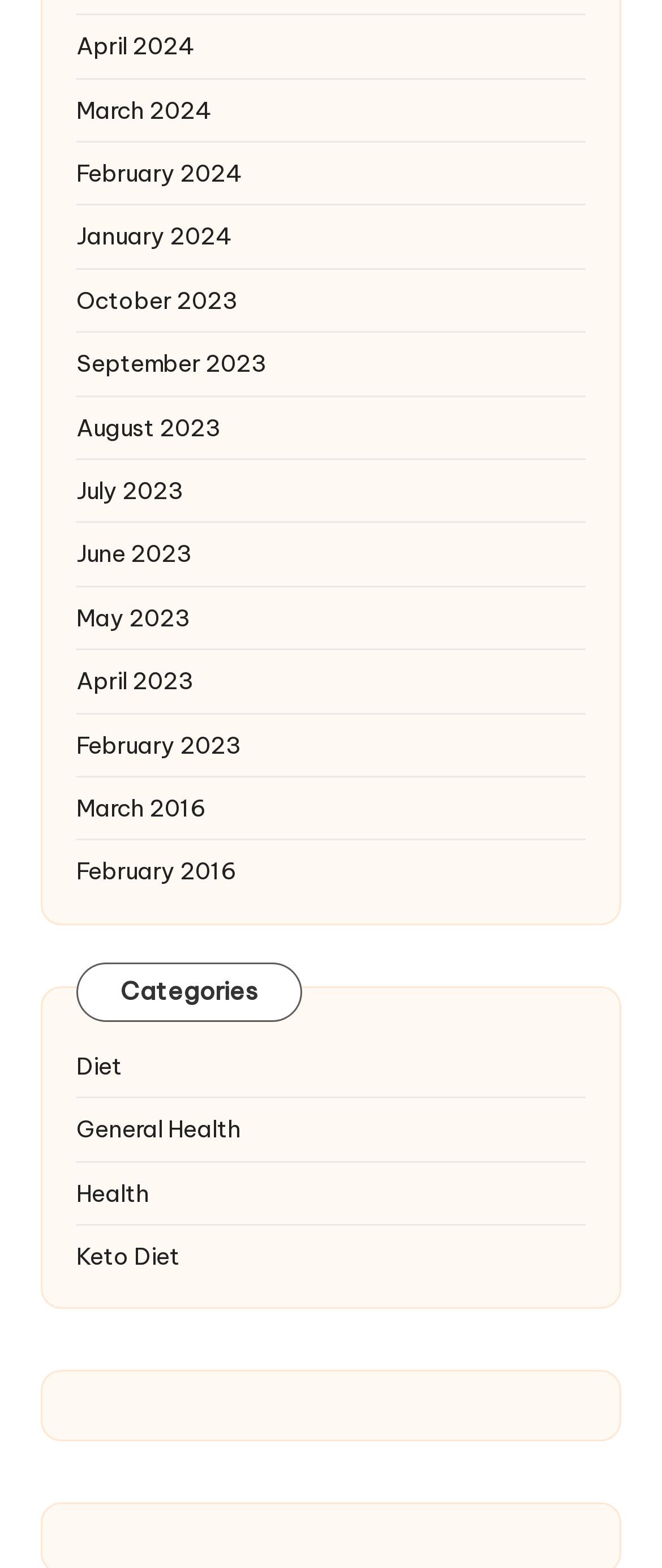Please specify the bounding box coordinates of the clickable region to carry out the following instruction: "View April 2024". The coordinates should be four float numbers between 0 and 1, in the format [left, top, right, bottom].

[0.115, 0.019, 0.885, 0.041]